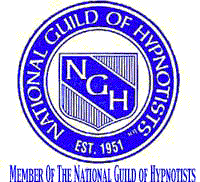Based on the image, please elaborate on the answer to the following question:
What is written at the base of the image?

The caption describes the phrase 'MEMBER OF THE NATIONAL GUILD OF HYPNOTISTS' as being elegantly scripted at the base of the image, signifying membership and affiliation with this esteemed professional body.